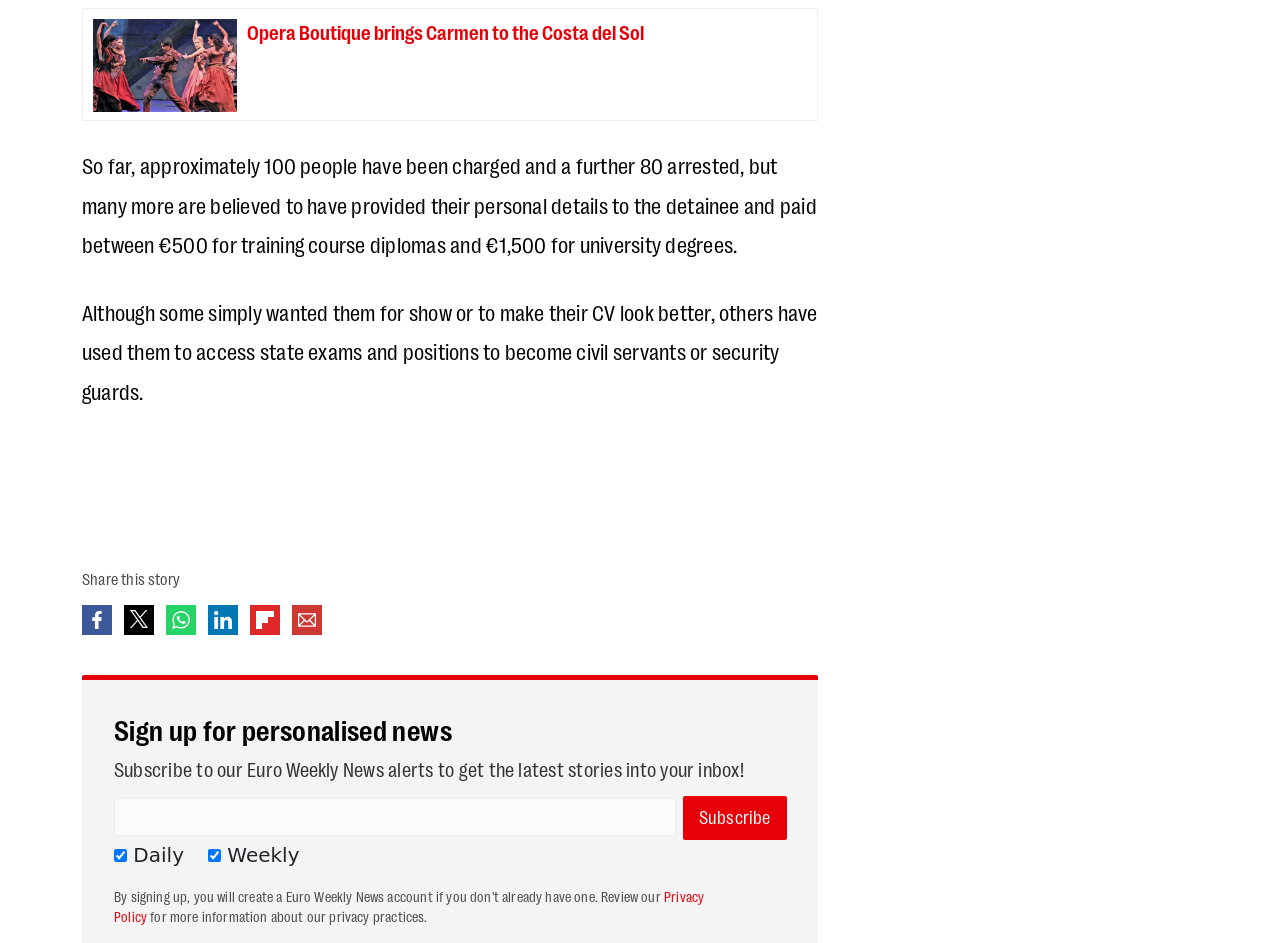Identify the bounding box coordinates of the section to be clicked to complete the task described by the following instruction: "Share this story on Facebook". The coordinates should be four float numbers between 0 and 1, formatted as [left, top, right, bottom].

[0.064, 0.641, 0.088, 0.673]